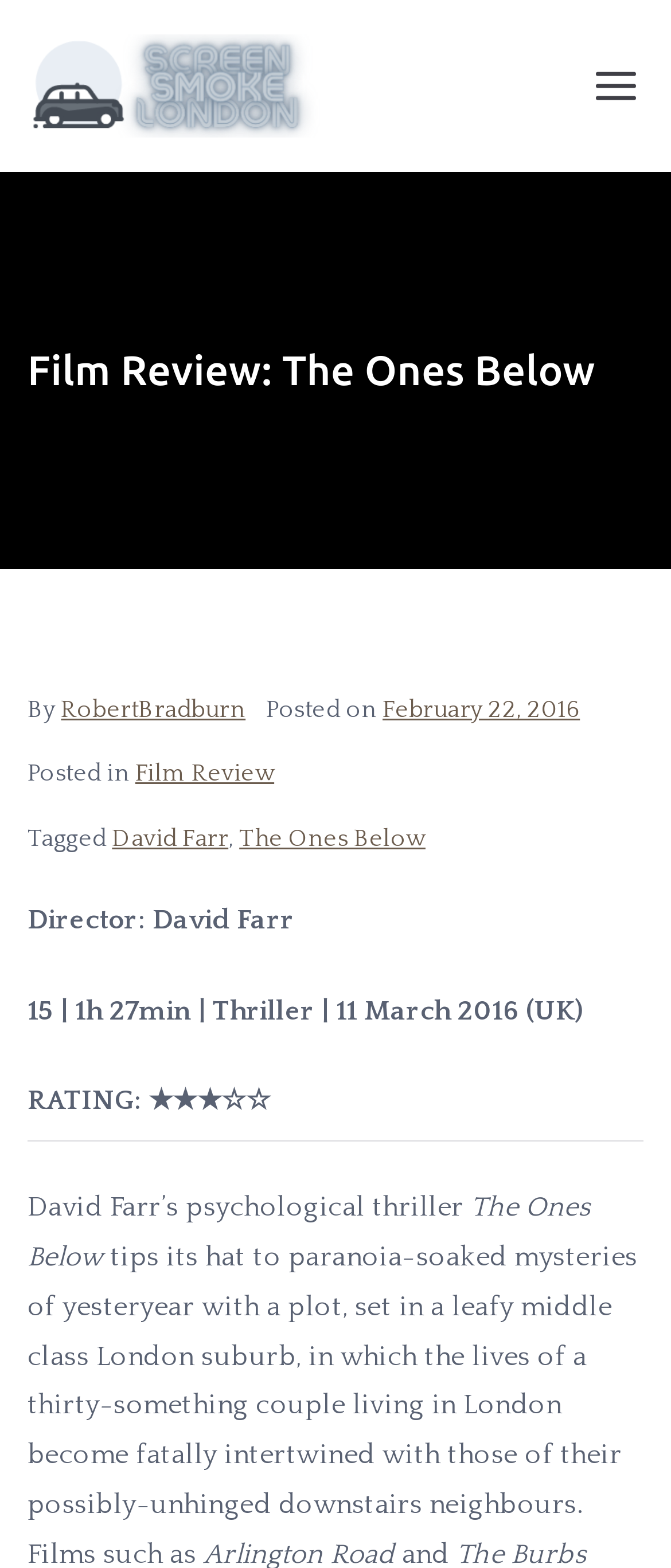Could you specify the bounding box coordinates for the clickable section to complete the following instruction: "View the post tagged with David Farr"?

[0.167, 0.526, 0.34, 0.543]